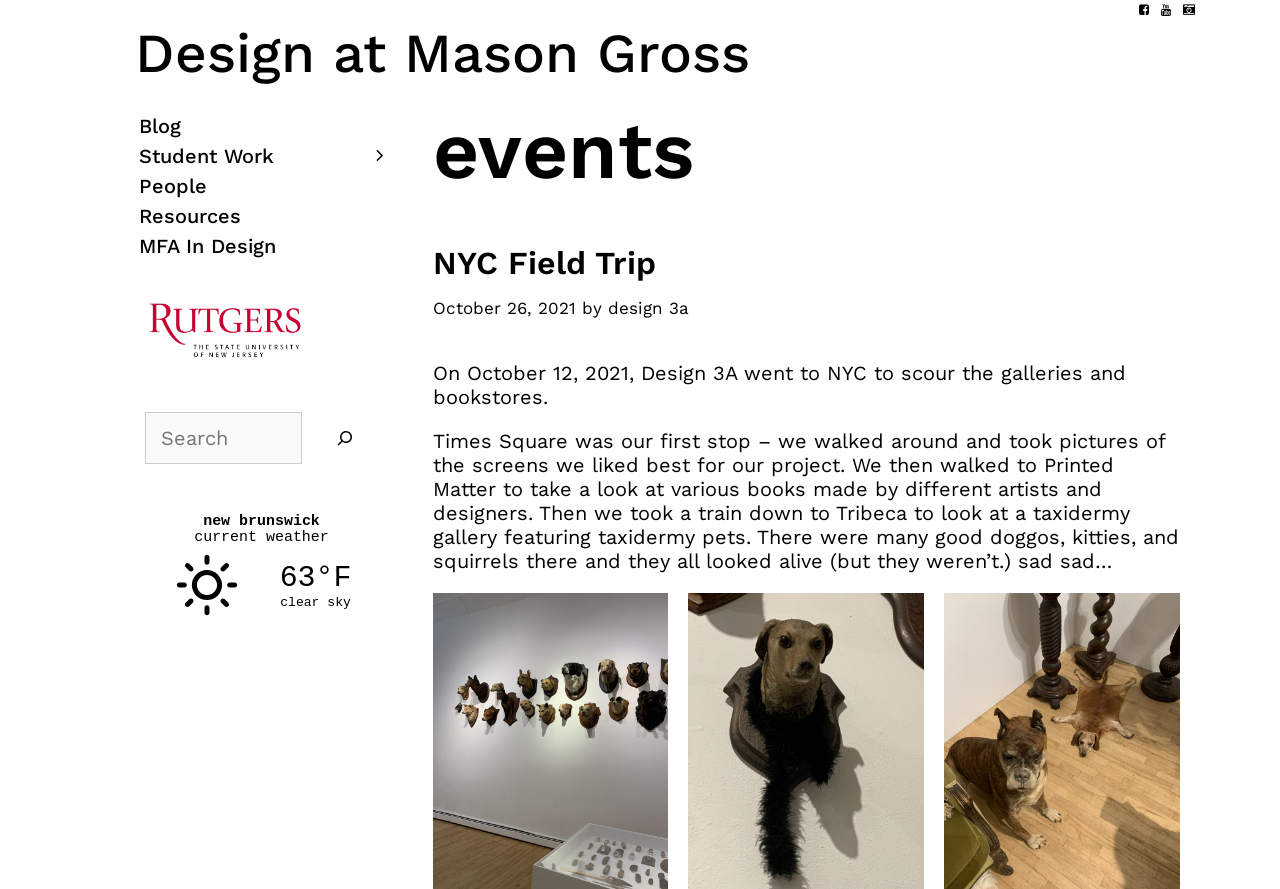Find the bounding box coordinates of the clickable region needed to perform the following instruction: "click the NYC Field Trip link". The coordinates should be provided as four float numbers between 0 and 1, i.e., [left, top, right, bottom].

[0.338, 0.275, 0.512, 0.318]